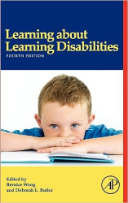What is the boy on the cover doing?
From the screenshot, provide a brief answer in one word or phrase.

Resting his chin on his hands